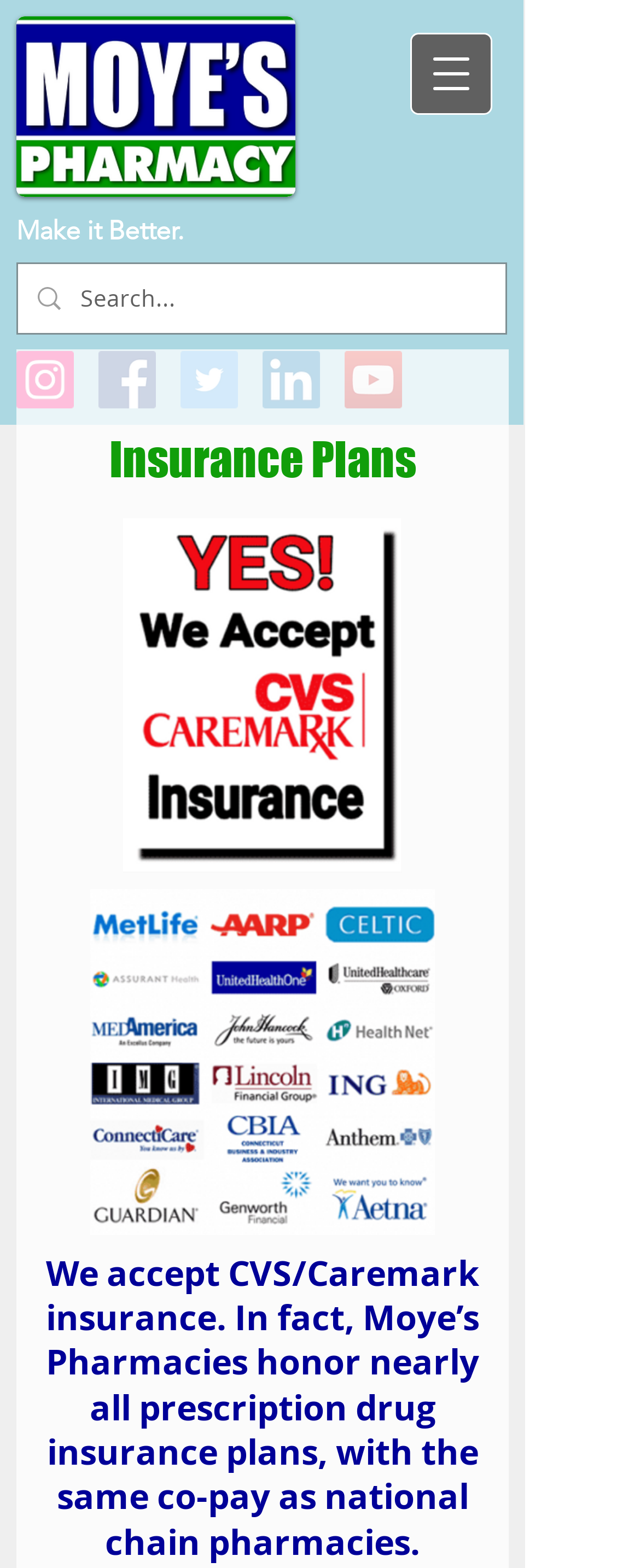What is the logo of the pharmacy?
Using the image as a reference, answer the question in detail.

The logo of the pharmacy is Moyes Logo, which is an image located at the top left corner of the webpage with a bounding box of [0.026, 0.01, 0.462, 0.126].